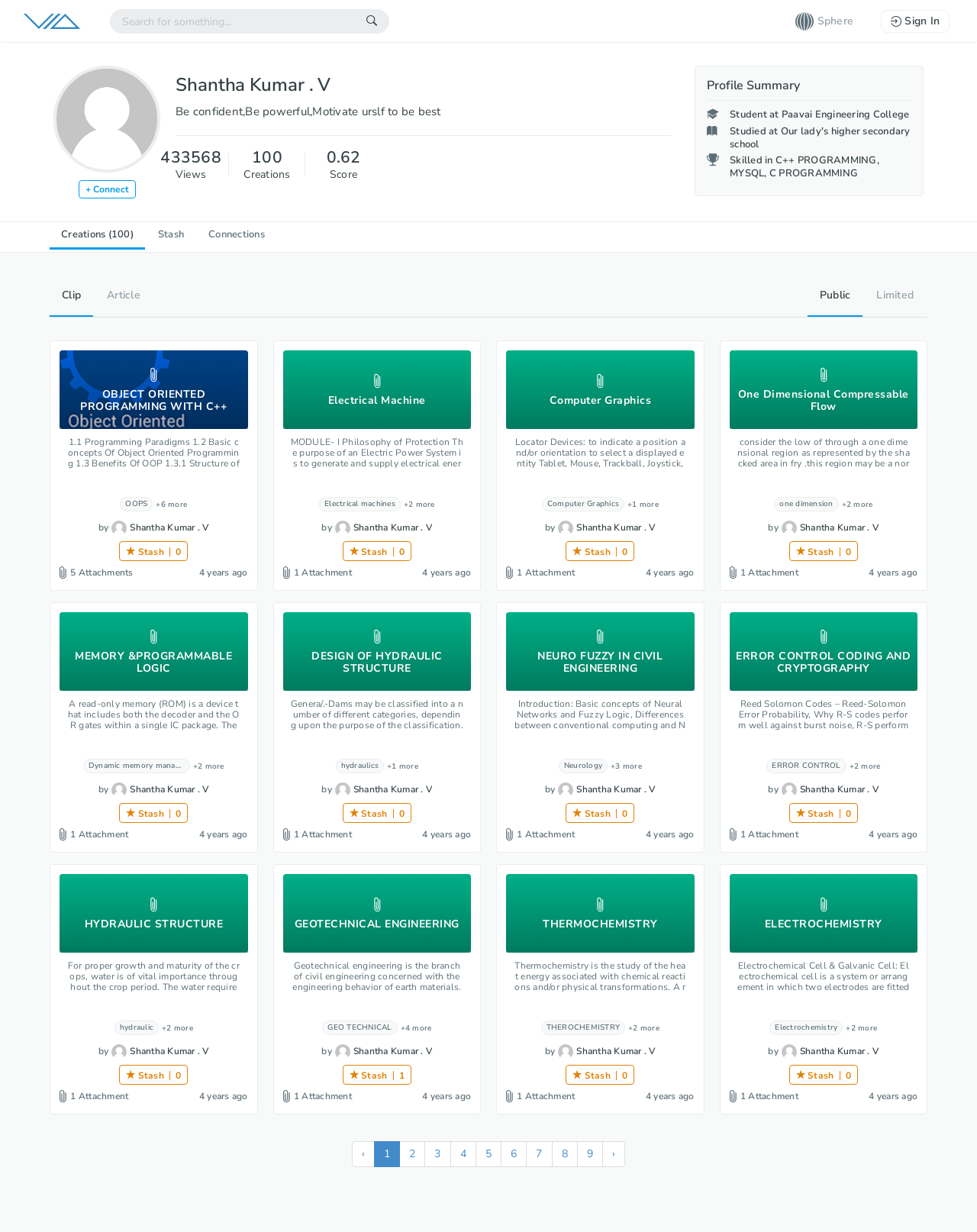Find the bounding box coordinates of the element to click in order to complete this instruction: "Read about OBJECT ORIENTED PROGRAMMING WITH C++". The bounding box coordinates must be four float numbers between 0 and 1, denoted as [left, top, right, bottom].

[0.061, 0.284, 0.254, 0.348]